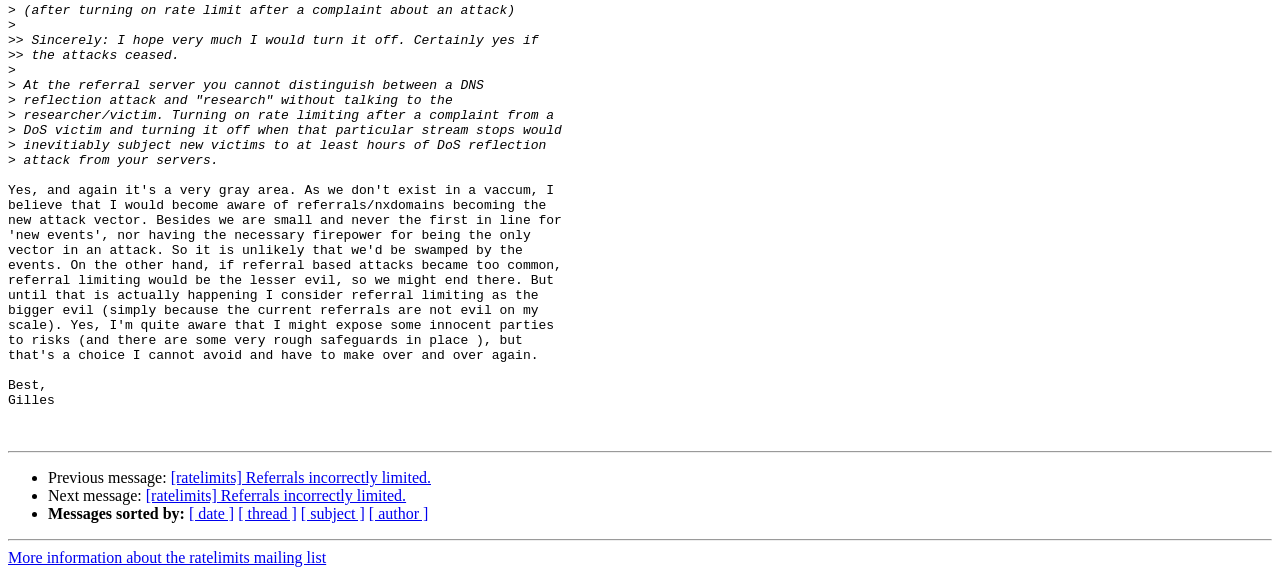What is the name of the mailing list?
Answer the question with a detailed explanation, including all necessary information.

The webpage provides a link to 'More information about the ratelimits mailing list', which suggests that the name of the mailing list is 'Ratelimits'.